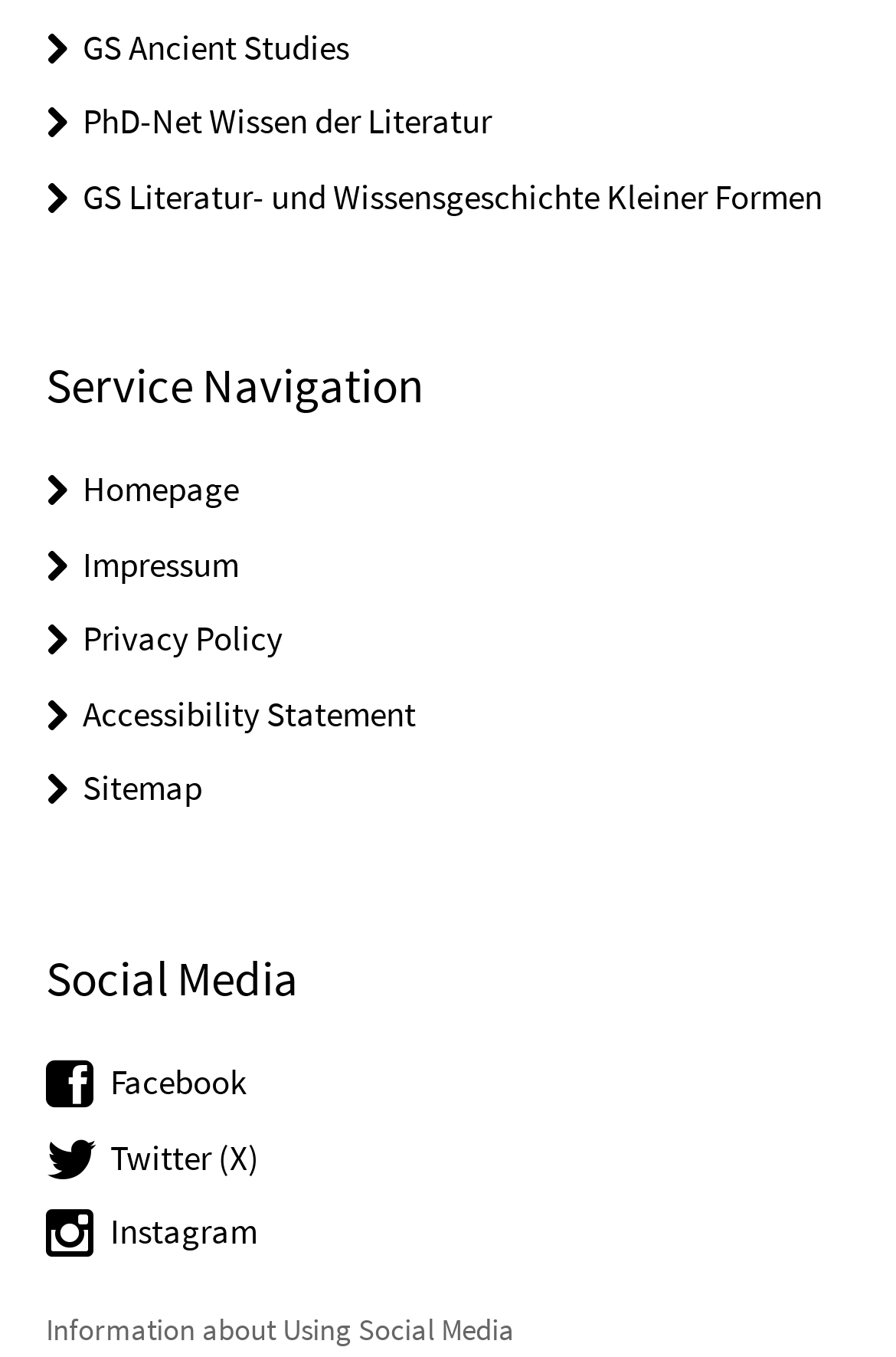Please respond to the question using a single word or phrase:
How many social media links are available?

3